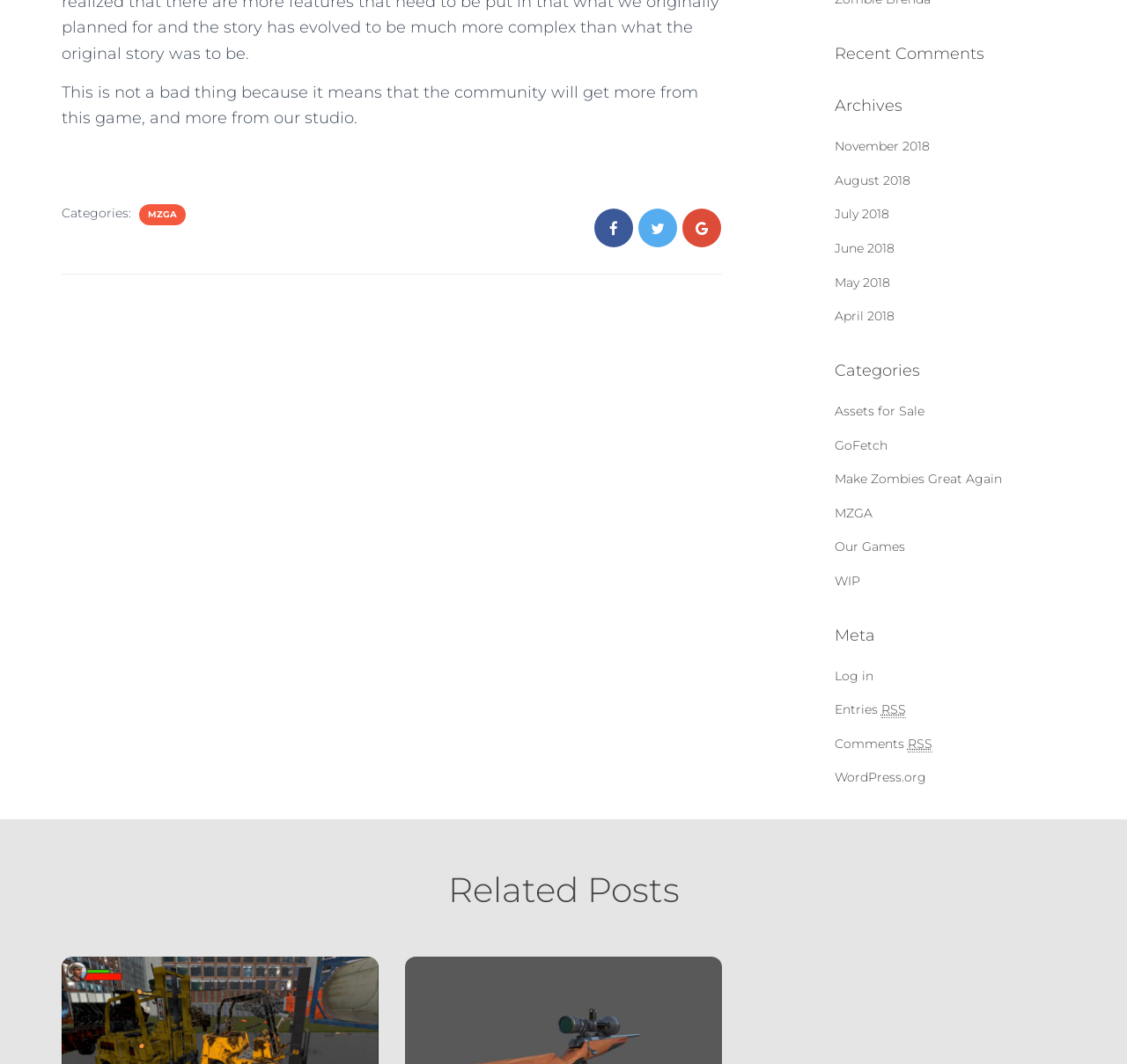Locate the UI element that matches the description Blog in the webpage screenshot. Return the bounding box coordinates in the format (top-left x, top-left y, bottom-right x, bottom-right y), with values ranging from 0 to 1.

None